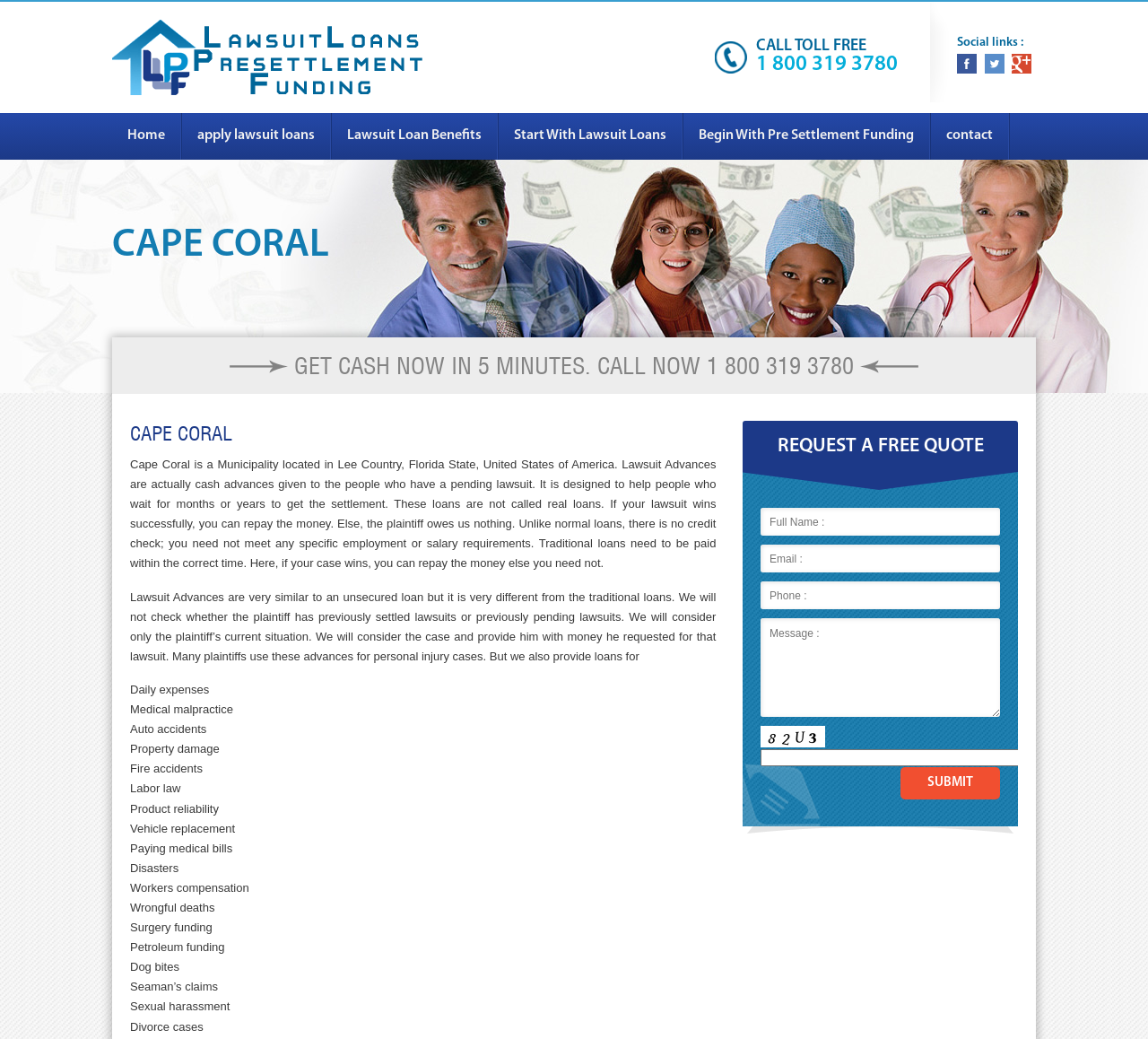Find the bounding box coordinates of the clickable area that will achieve the following instruction: "Fill out the contact form".

[0.647, 0.454, 0.887, 0.795]